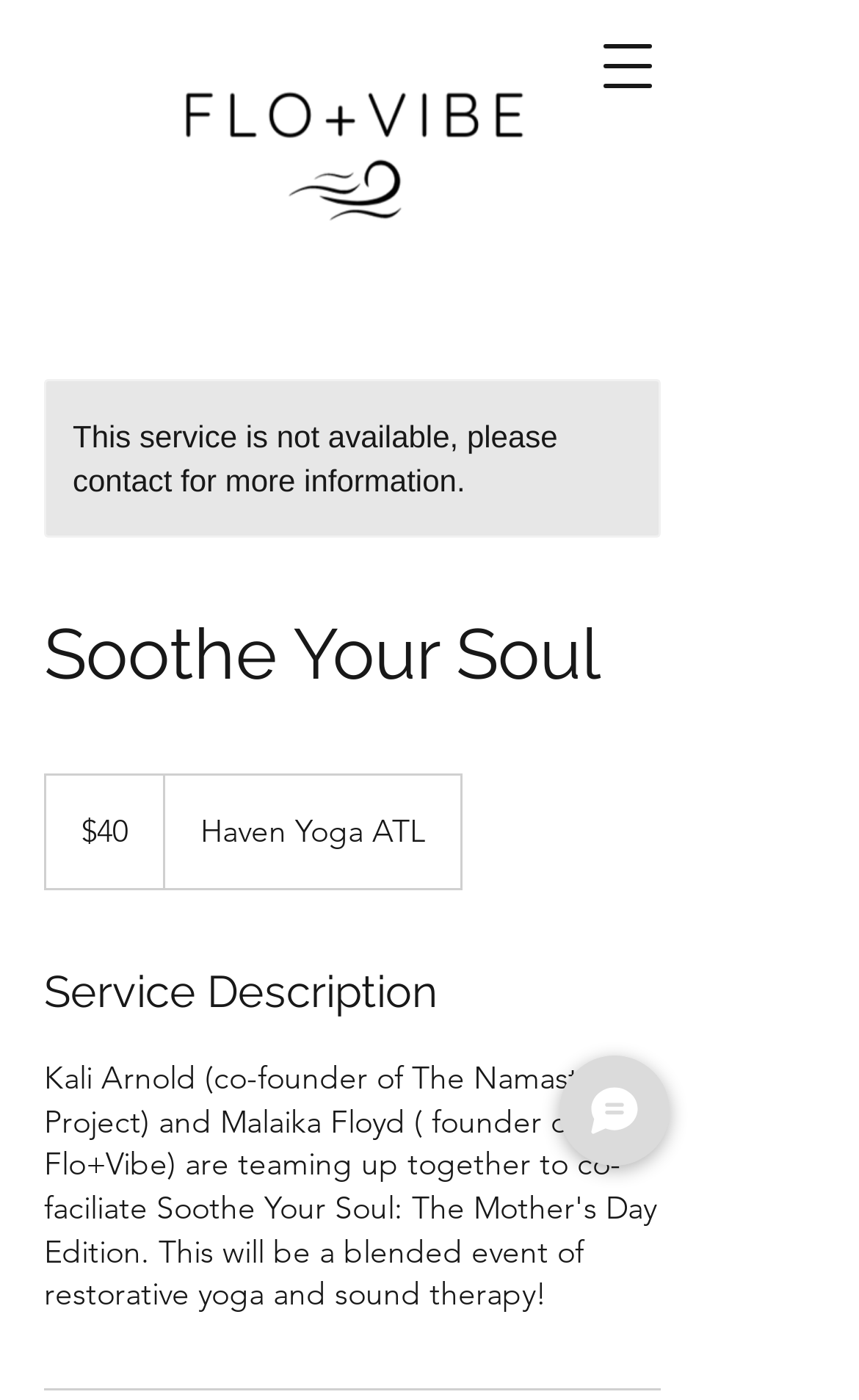What is the status of the service?
Based on the image, respond with a single word or phrase.

Not available